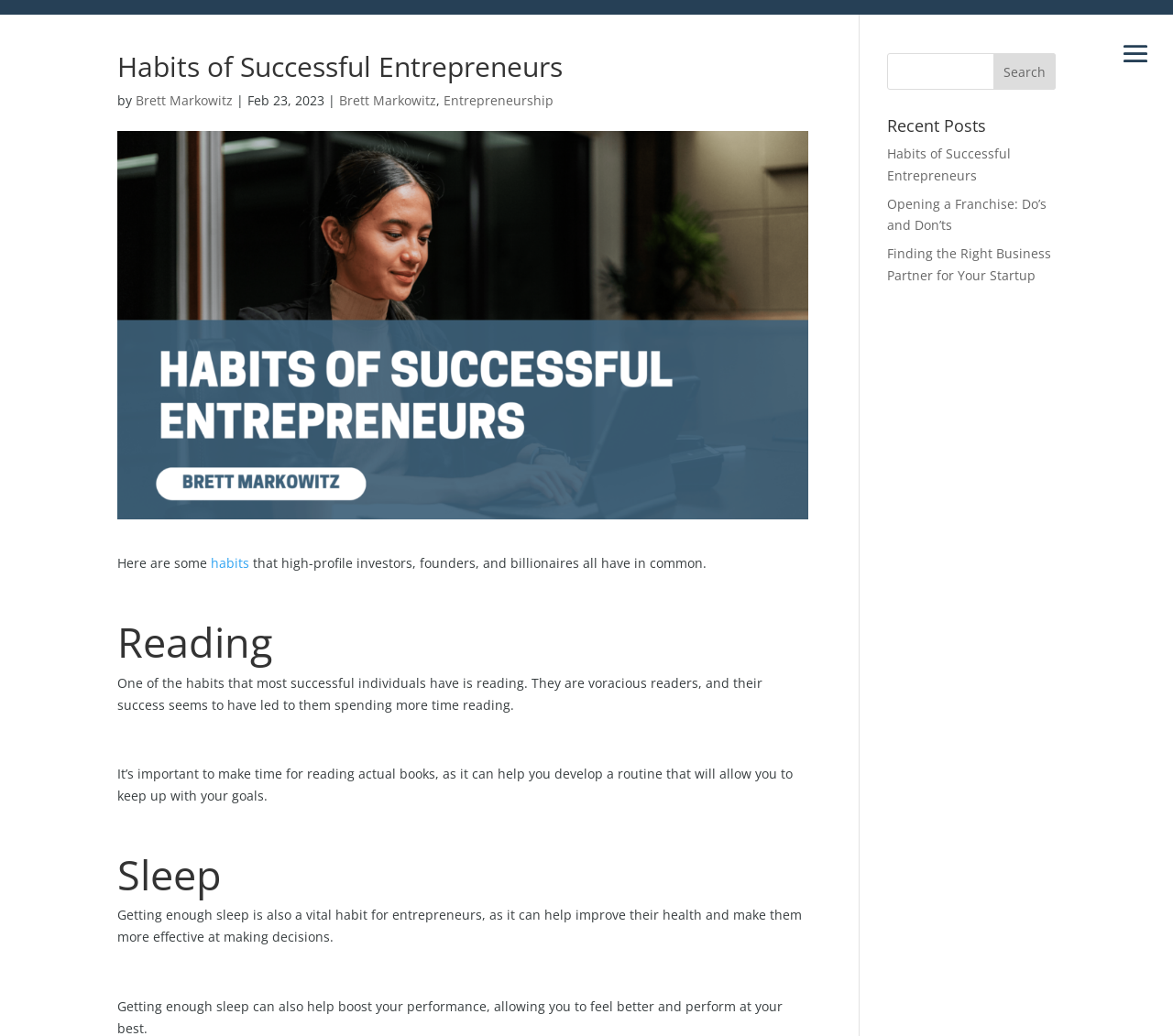Use a single word or phrase to respond to the question:
What is the category of the article?

Entrepreneurship